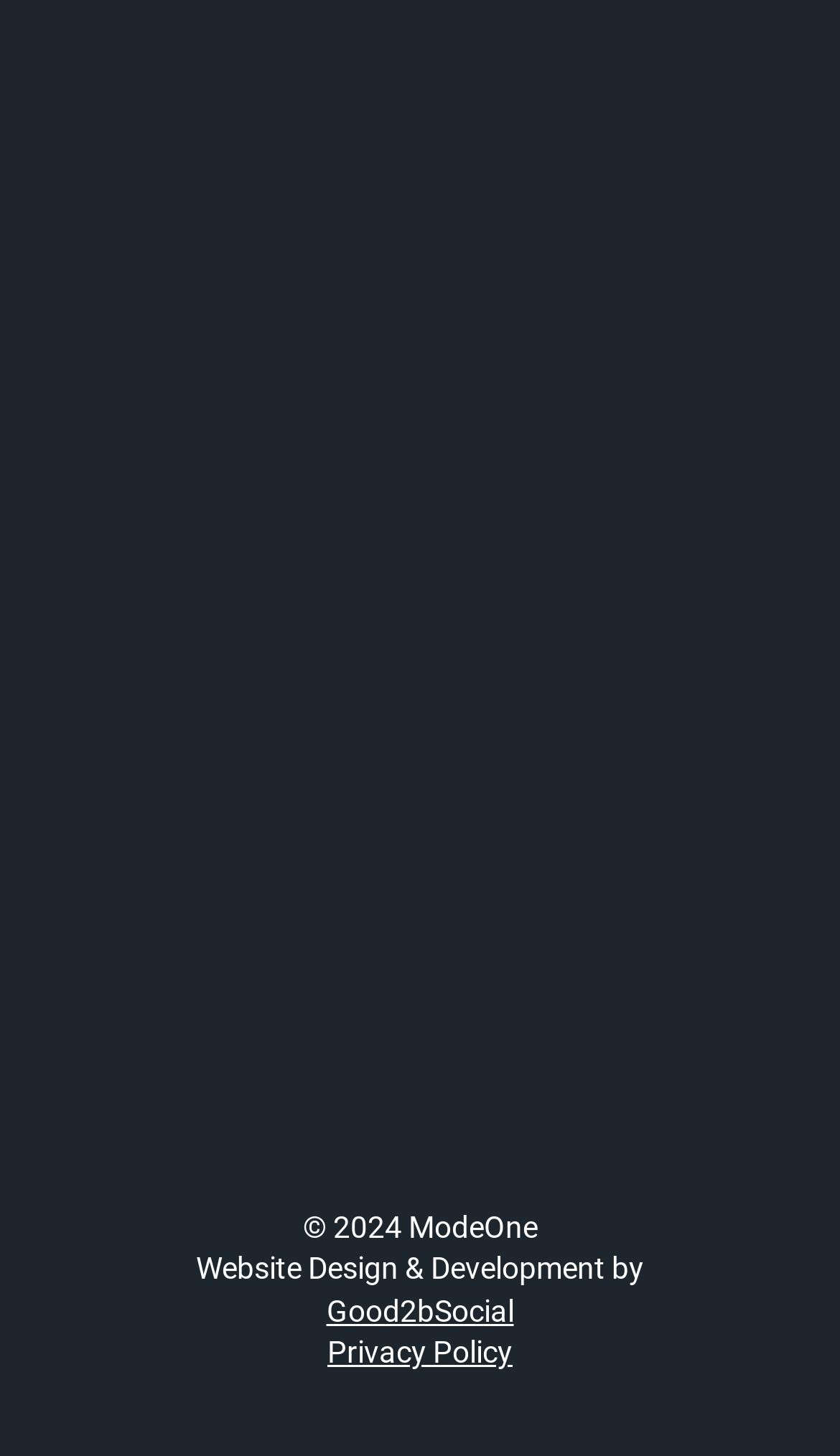Find the bounding box of the UI element described as: "name="Email"". The bounding box coordinates should be given as four float values between 0 and 1, i.e., [left, top, right, bottom].

[0.179, 0.044, 0.564, 0.075]